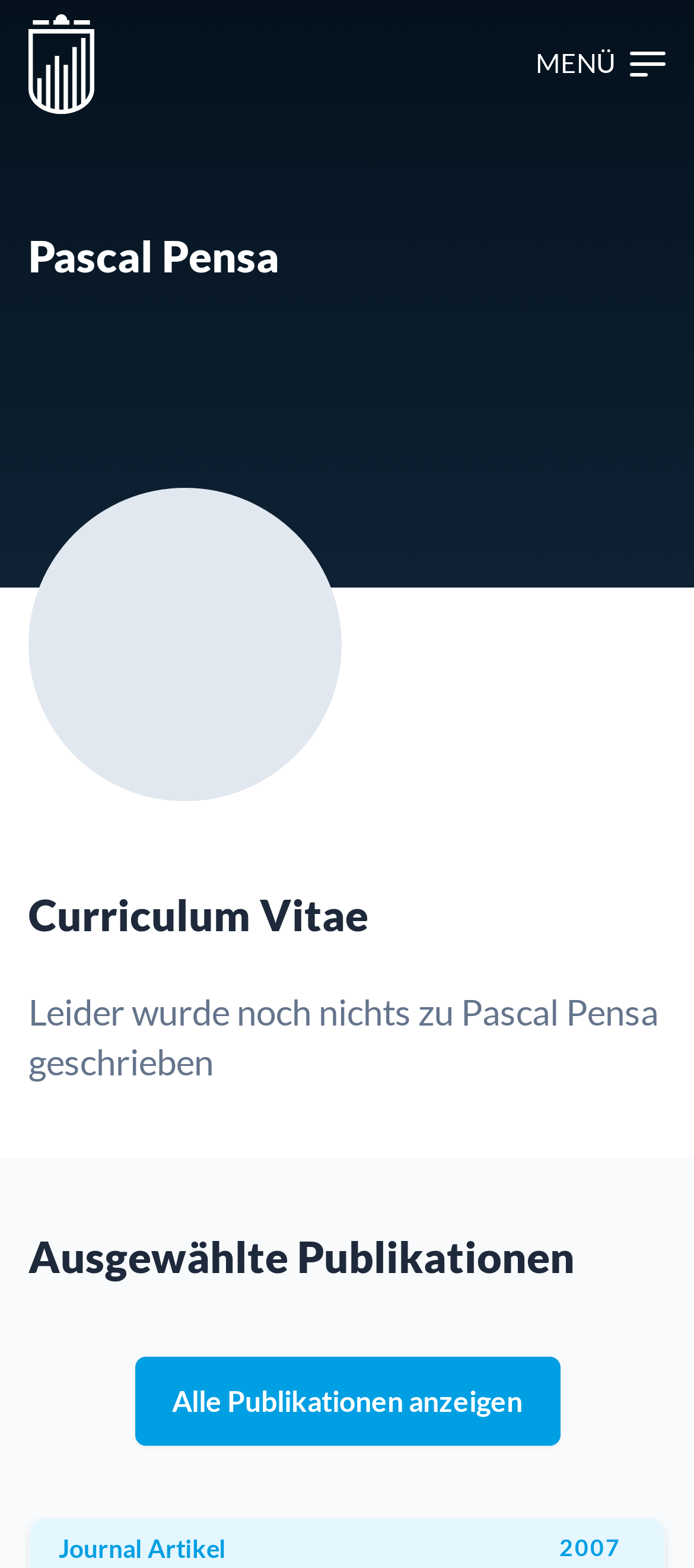Detail the various sections and features of the webpage.

The webpage is about Pascal Pensa, a researcher at the Hamburg Financial Research Center. At the top left of the page, there is a link to the Hamburg Financial Research Center, accompanied by a small image. To the right of this link, there is a button labeled "MENÜ". Below the link and image, there is a heading with the name "Pascal Pensa". 

Underneath the name, there is a header section that contains a heading "Curriculum Vitae". Below this header, there is a paragraph of text that states "Leider wurde noch nichts zu Pascal Pensa geschrieben", which translates to "Unfortunately, nothing has been written about Pascal Pensa yet".

Further down the page, there is another header section with a heading "Ausgewählte Publikationen", which means "Selected Publications". Below this heading, there is a link "Alle Publikationen anzeigen", which means "Show all publications". This link is accompanied by two lines of text, one listing "Journal Artikel" and the other listing the year "2007".